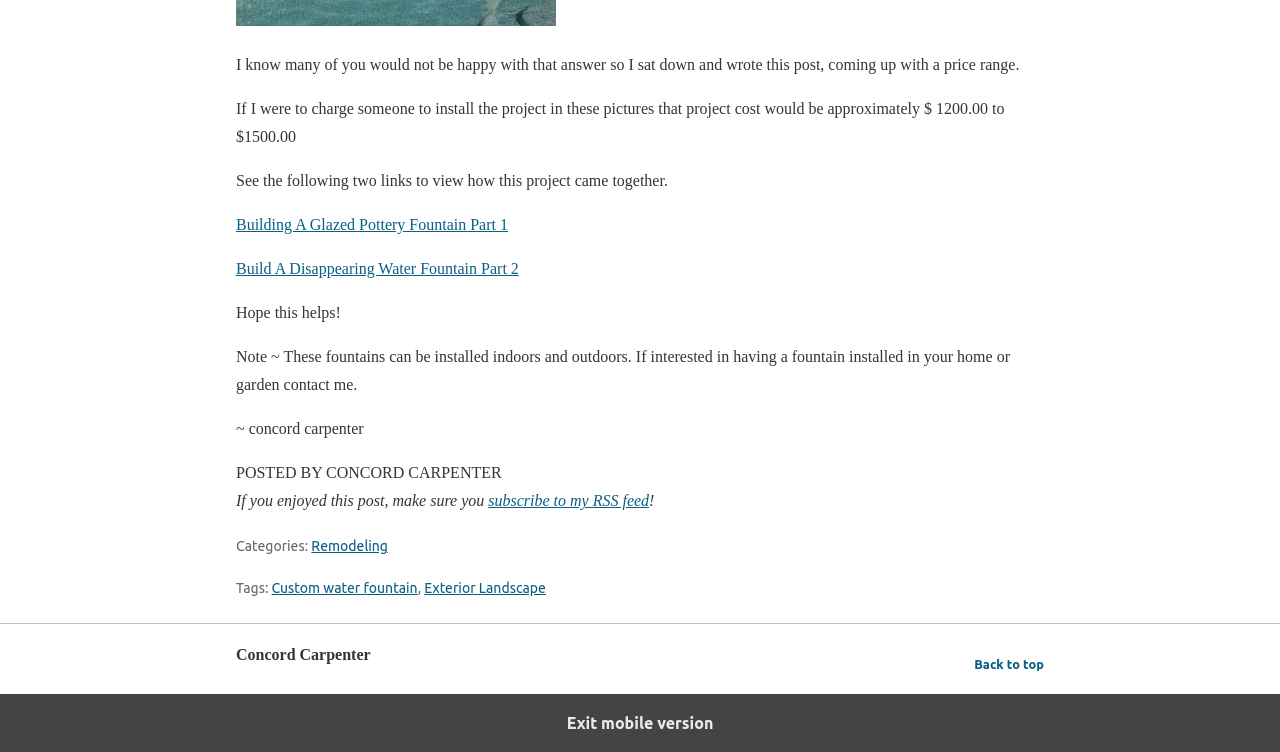What is the purpose of contacting the author?
Refer to the screenshot and deliver a thorough answer to the question presented.

The answer can be found in the 76th element, which is a StaticText element stating 'If interested in having a fountain installed in your home or garden contact me'.